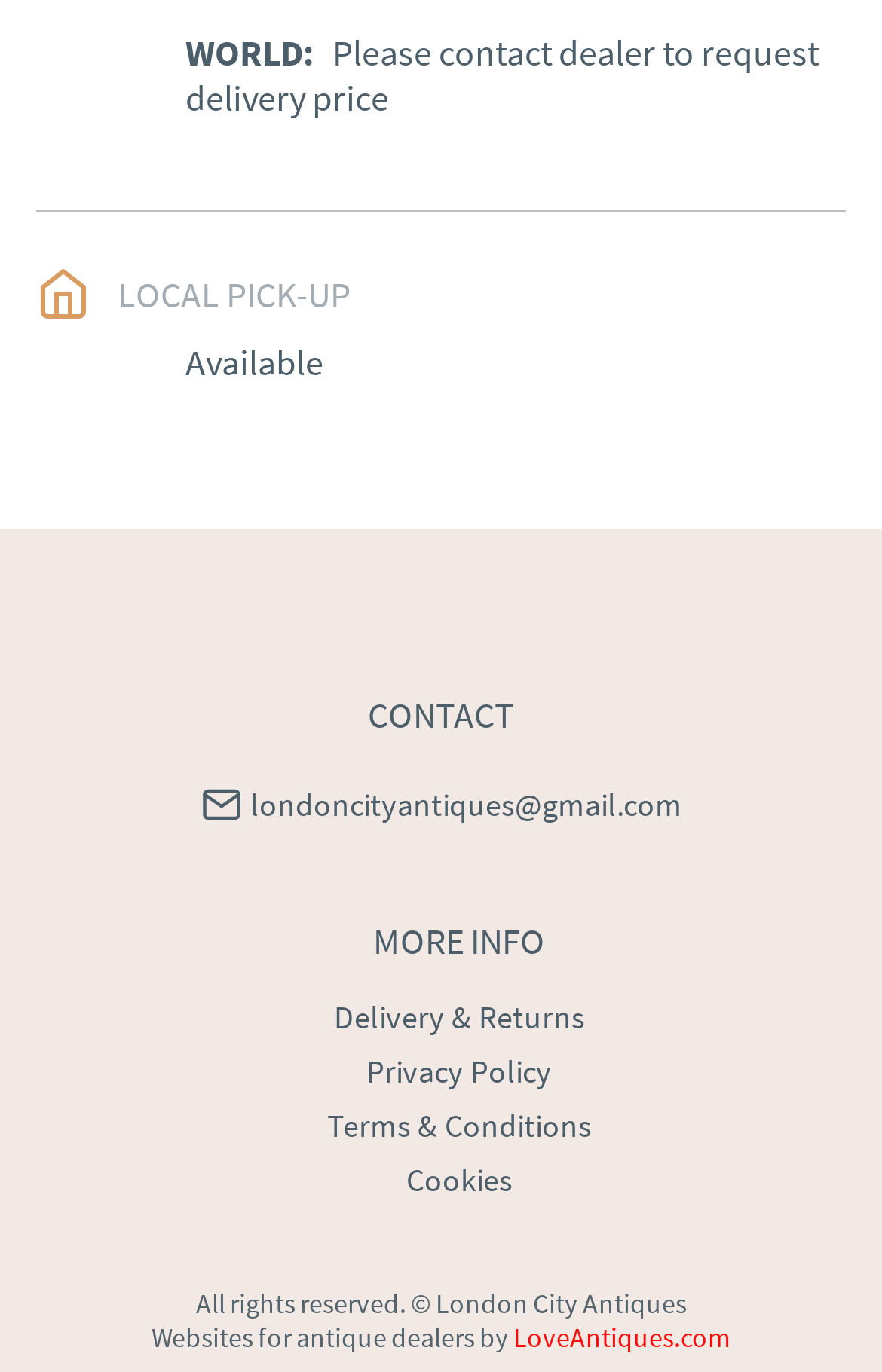Bounding box coordinates are specified in the format (top-left x, top-left y, bottom-right x, bottom-right y). All values are floating point numbers bounded between 0 and 1. Please provide the bounding box coordinate of the region this sentence describes: LoveAntiques.com

[0.582, 0.962, 0.828, 0.987]